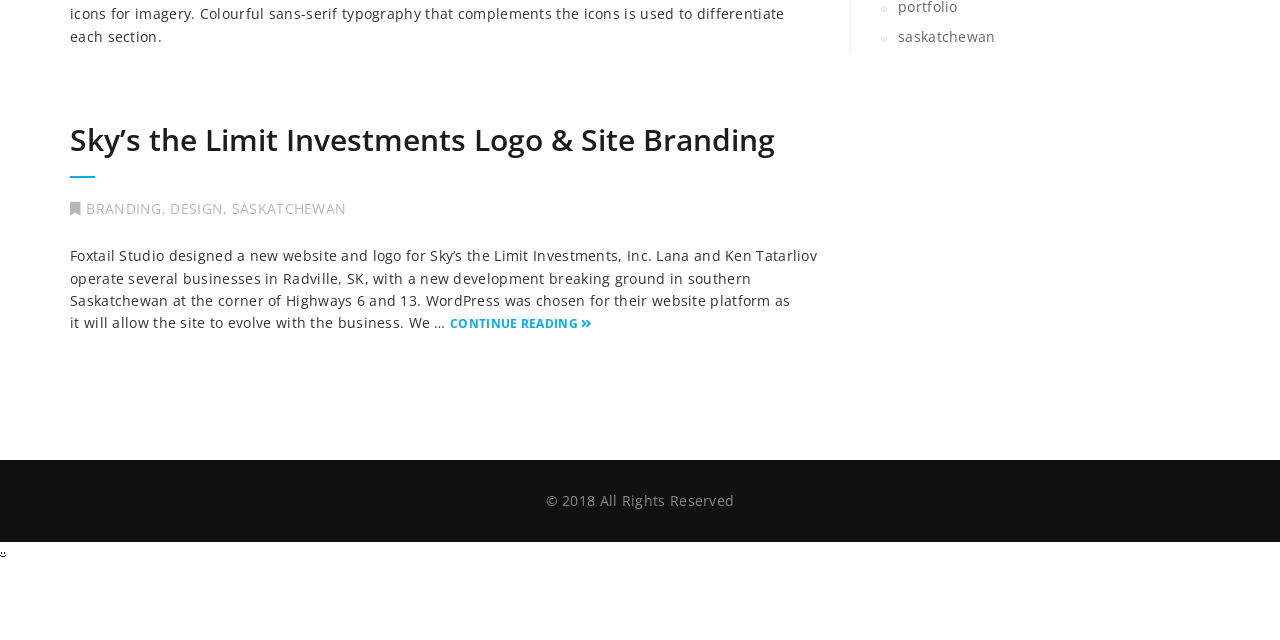Provide the bounding box coordinates of the HTML element described by the text: "Continue Reading".

[0.352, 0.493, 0.462, 0.518]